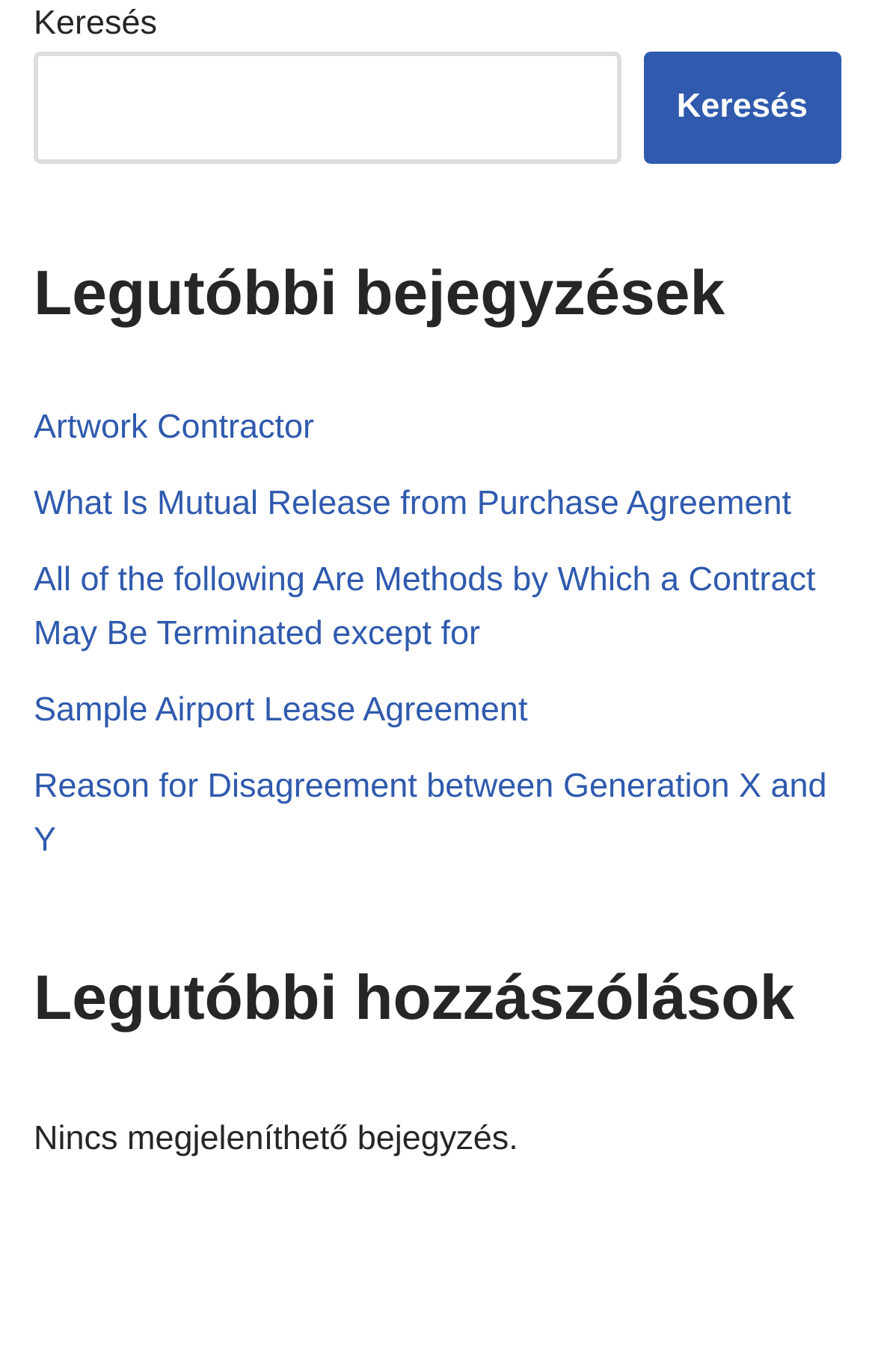What is the text of the second link on the webpage?
Please provide a single word or phrase answer based on the image.

What Is Mutual Release from Purchase Agreement